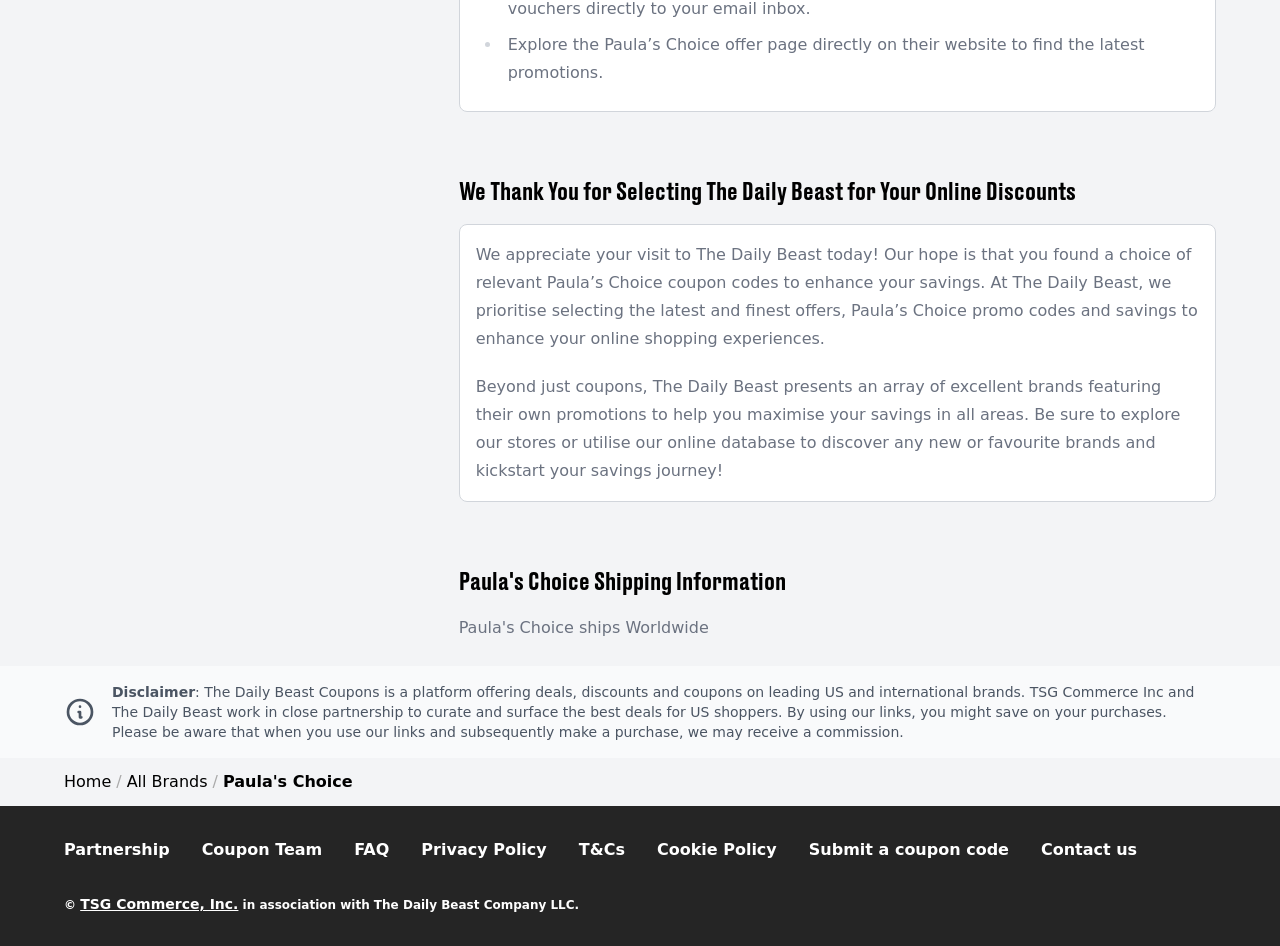Bounding box coordinates are specified in the format (top-left x, top-left y, bottom-right x, bottom-right y). All values are floating point numbers bounded between 0 and 1. Please provide the bounding box coordinate of the region this sentence describes: INDWLEZU NEMA4X/NSF Exit Sign $241.15

None